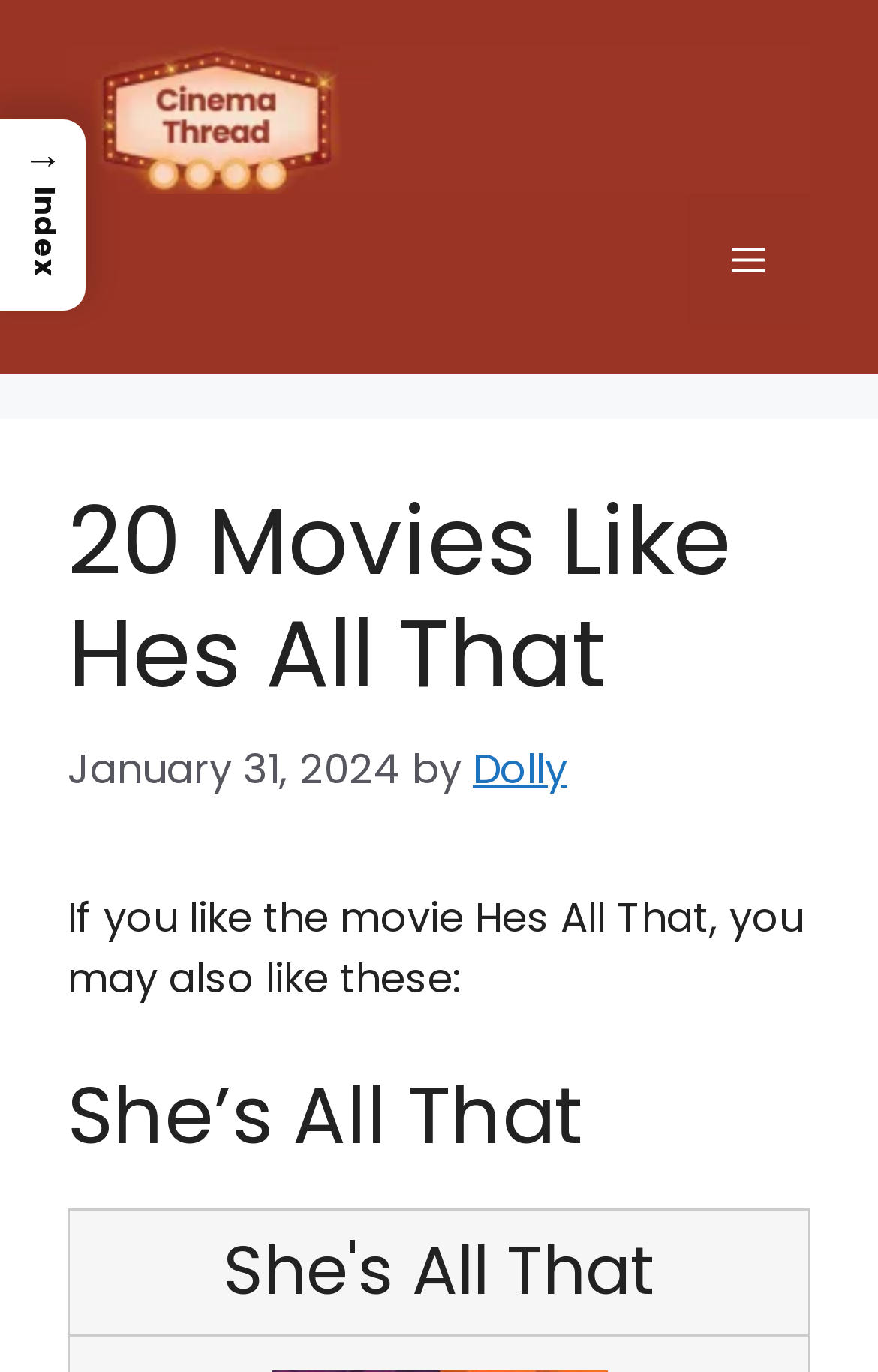Extract the main headline from the webpage and generate its text.

20 Movies Like Hes All That